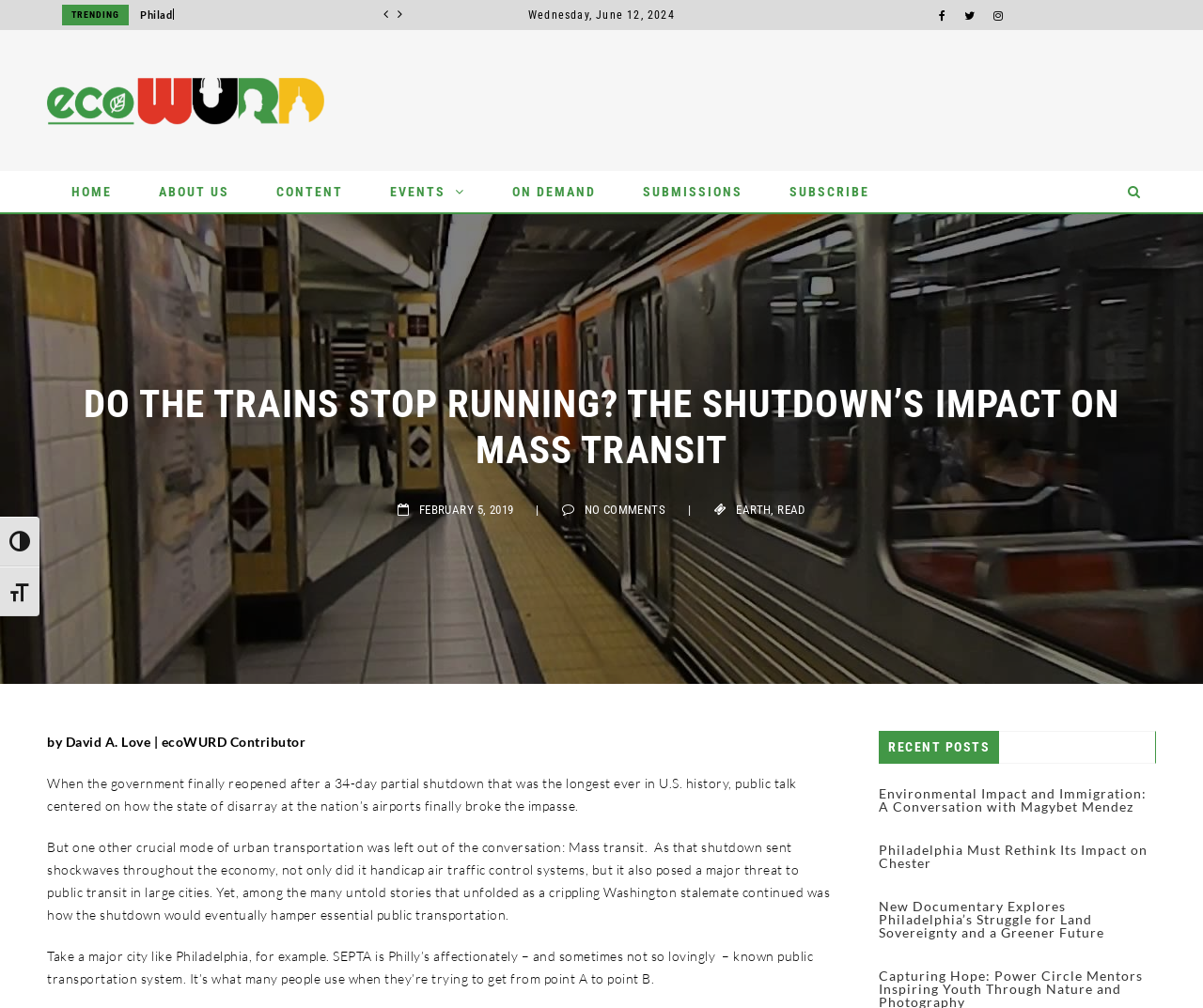Determine the bounding box coordinates for the region that must be clicked to execute the following instruction: "Search for something".

None